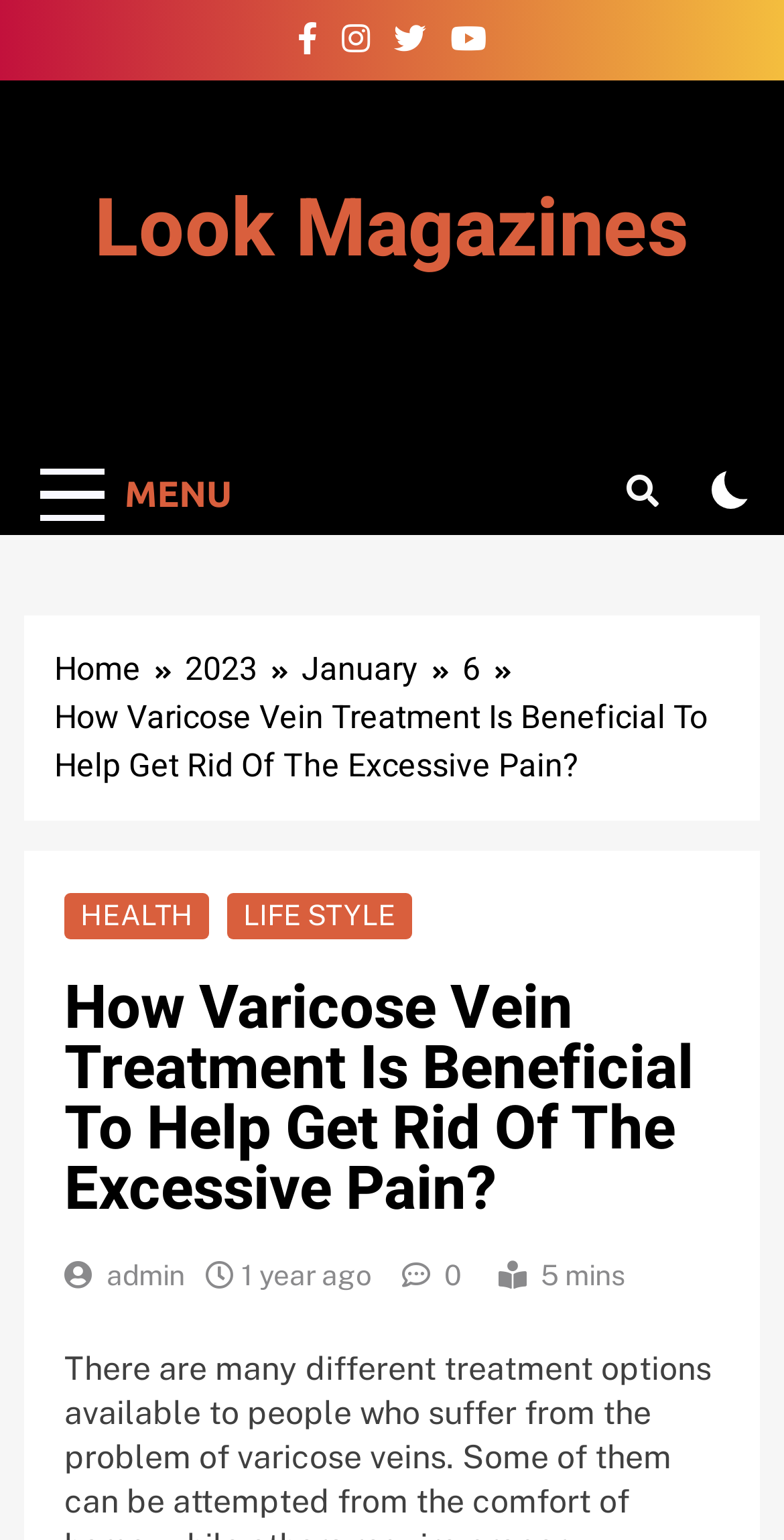Please identify the bounding box coordinates of the element's region that needs to be clicked to fulfill the following instruction: "Read the Look Magazines". The bounding box coordinates should consist of four float numbers between 0 and 1, i.e., [left, top, right, bottom].

[0.121, 0.111, 0.879, 0.188]